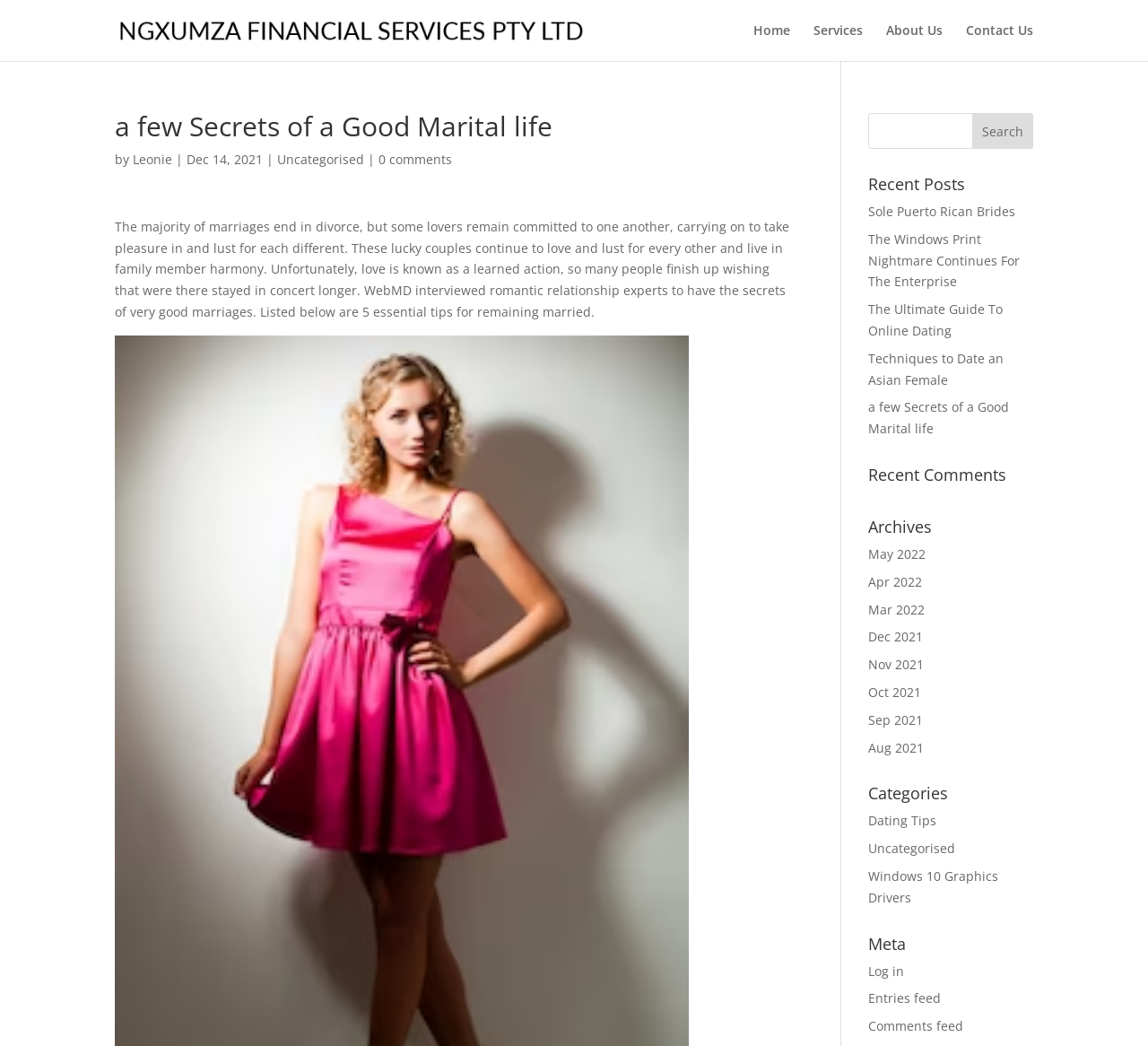Please identify the bounding box coordinates of the area I need to click to accomplish the following instruction: "Read the article 'a few Secrets of a Good Marital life'".

[0.1, 0.108, 0.689, 0.142]